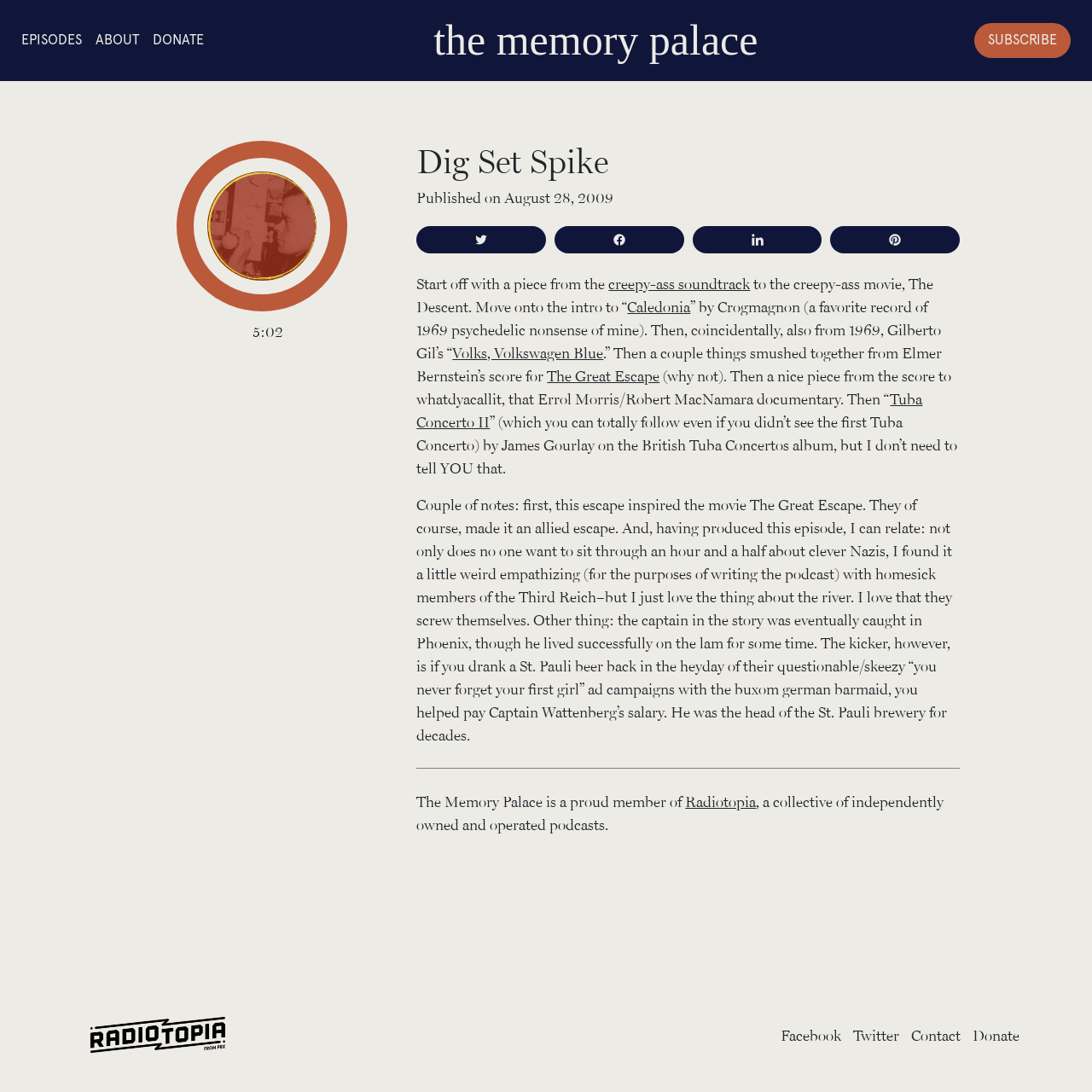Determine the bounding box coordinates of the clickable element to complete this instruction: "Click on the 'EPISODES' link". Provide the coordinates in the format of four float numbers between 0 and 1, [left, top, right, bottom].

[0.02, 0.021, 0.088, 0.053]